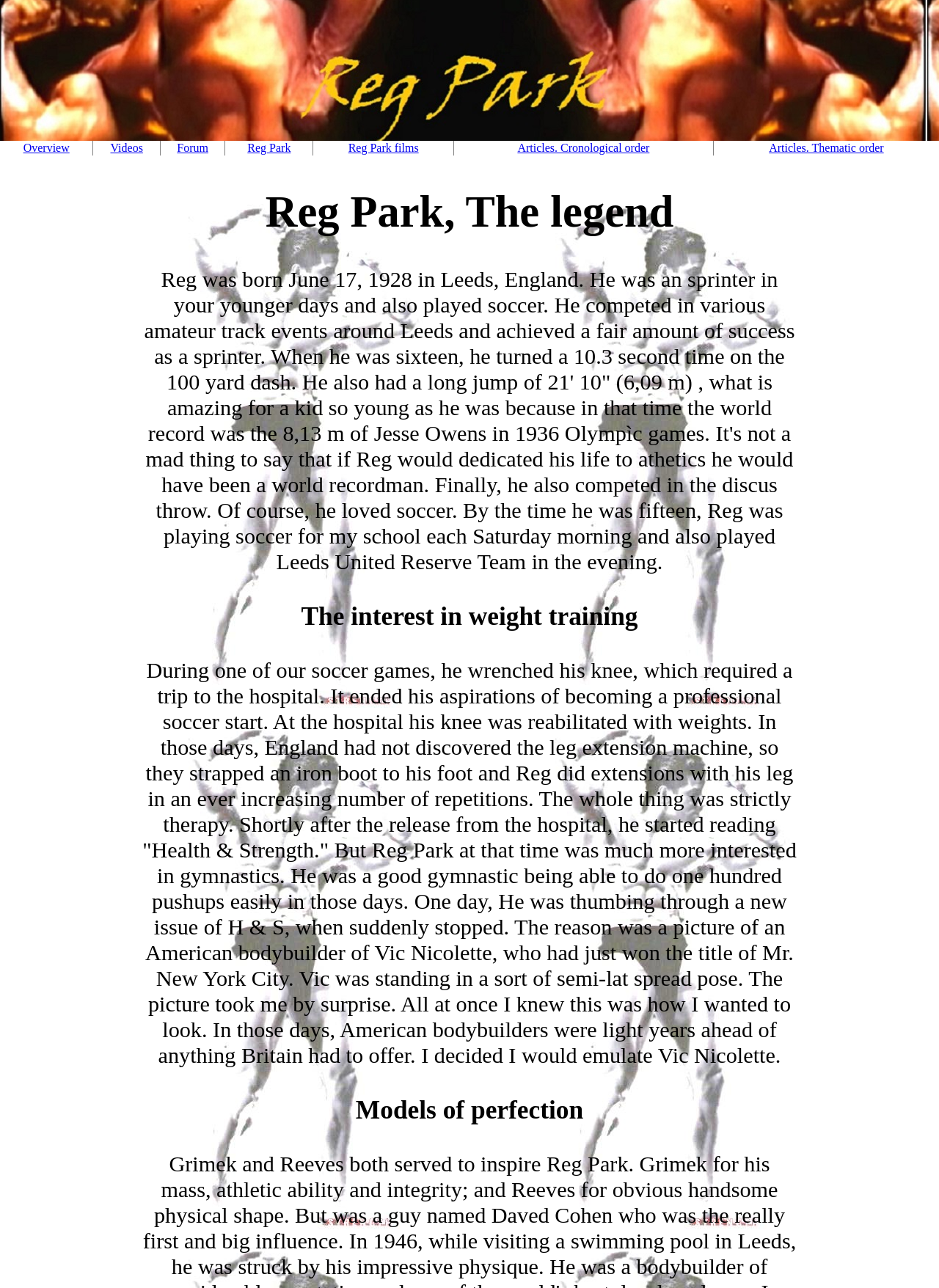Find the bounding box of the element with the following description: "Articles. Thematic order". The coordinates must be four float numbers between 0 and 1, formatted as [left, top, right, bottom].

[0.819, 0.11, 0.941, 0.12]